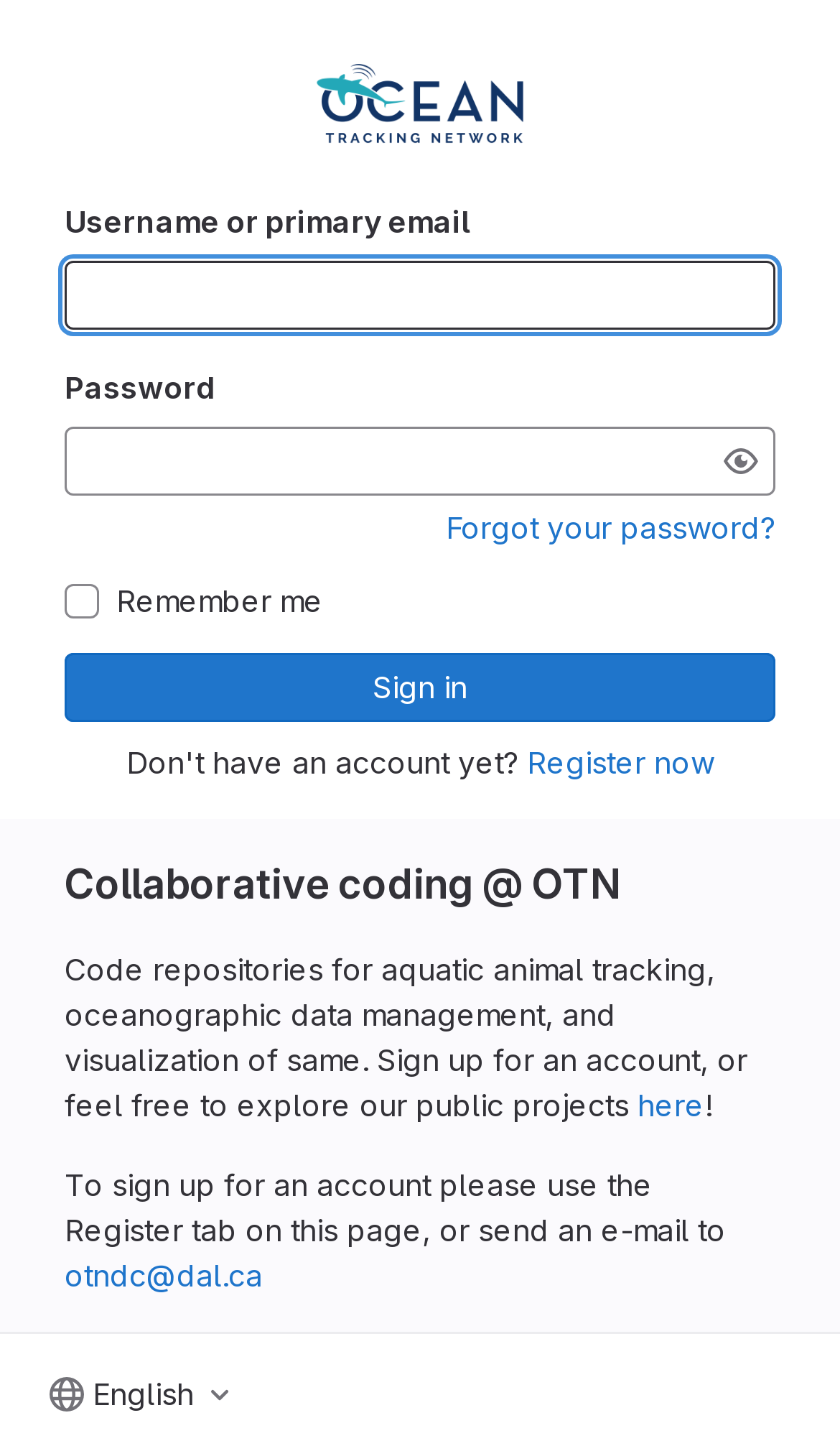What is required to sign in?
Please look at the screenshot and answer using one word or phrase.

Username and password